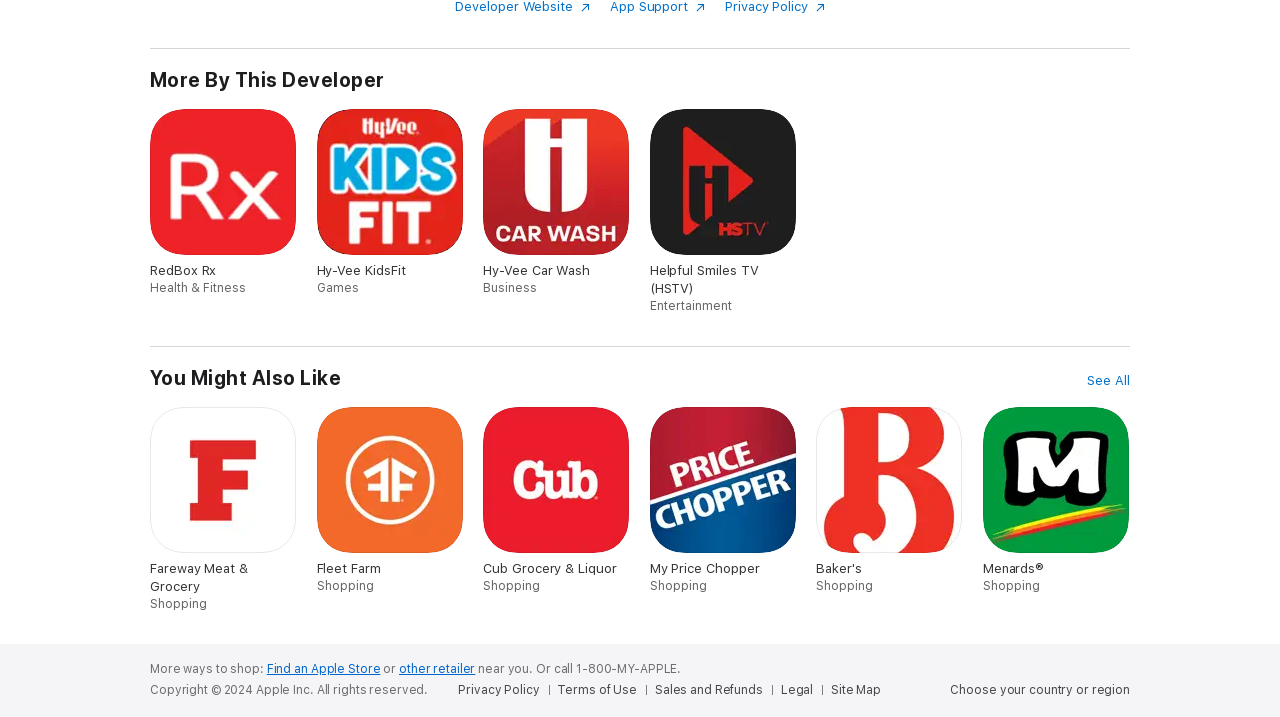How many links are there in the 'You Might Also Like' section?
Kindly give a detailed and elaborate answer to the question.

The 'You Might Also Like' section can be identified by the heading element with the text 'You Might Also Like'. Then, we can count the number of link elements that follow this heading, which are 7 in total.